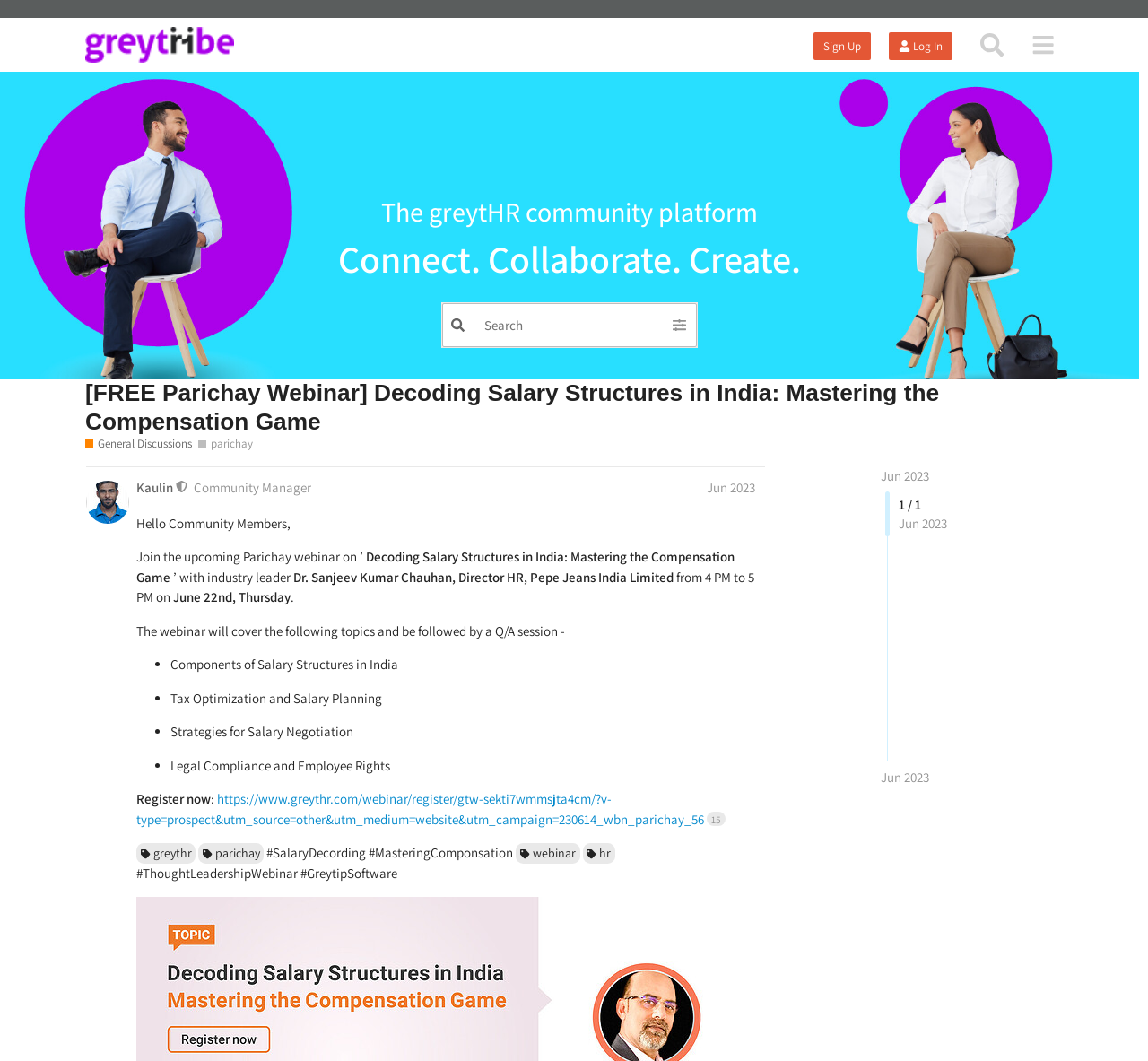What is the topic of the upcoming webinar?
From the image, respond with a single word or phrase.

Decoding Salary Structures in India